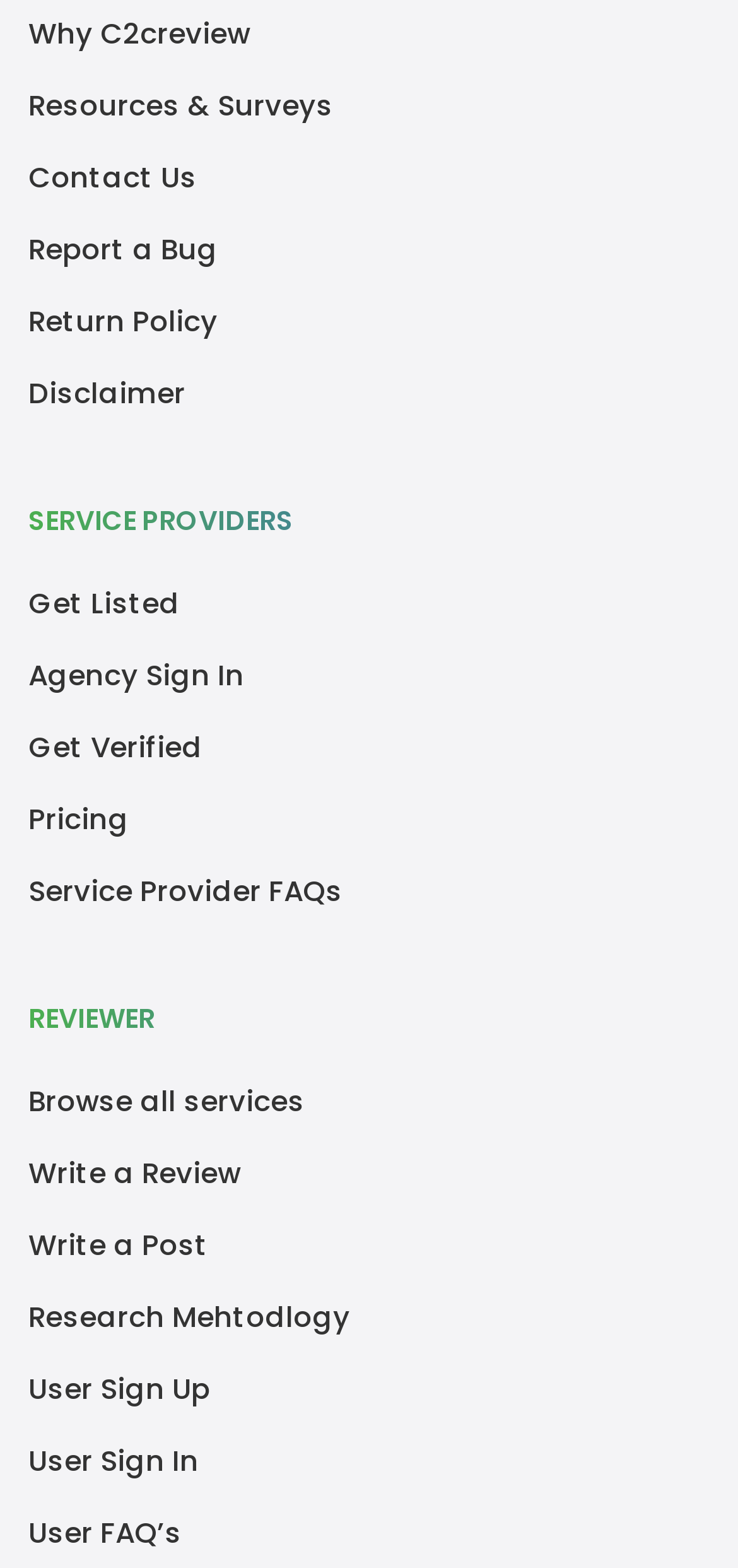Please locate the bounding box coordinates of the element that should be clicked to complete the given instruction: "View resources and surveys".

[0.038, 0.045, 0.451, 0.091]